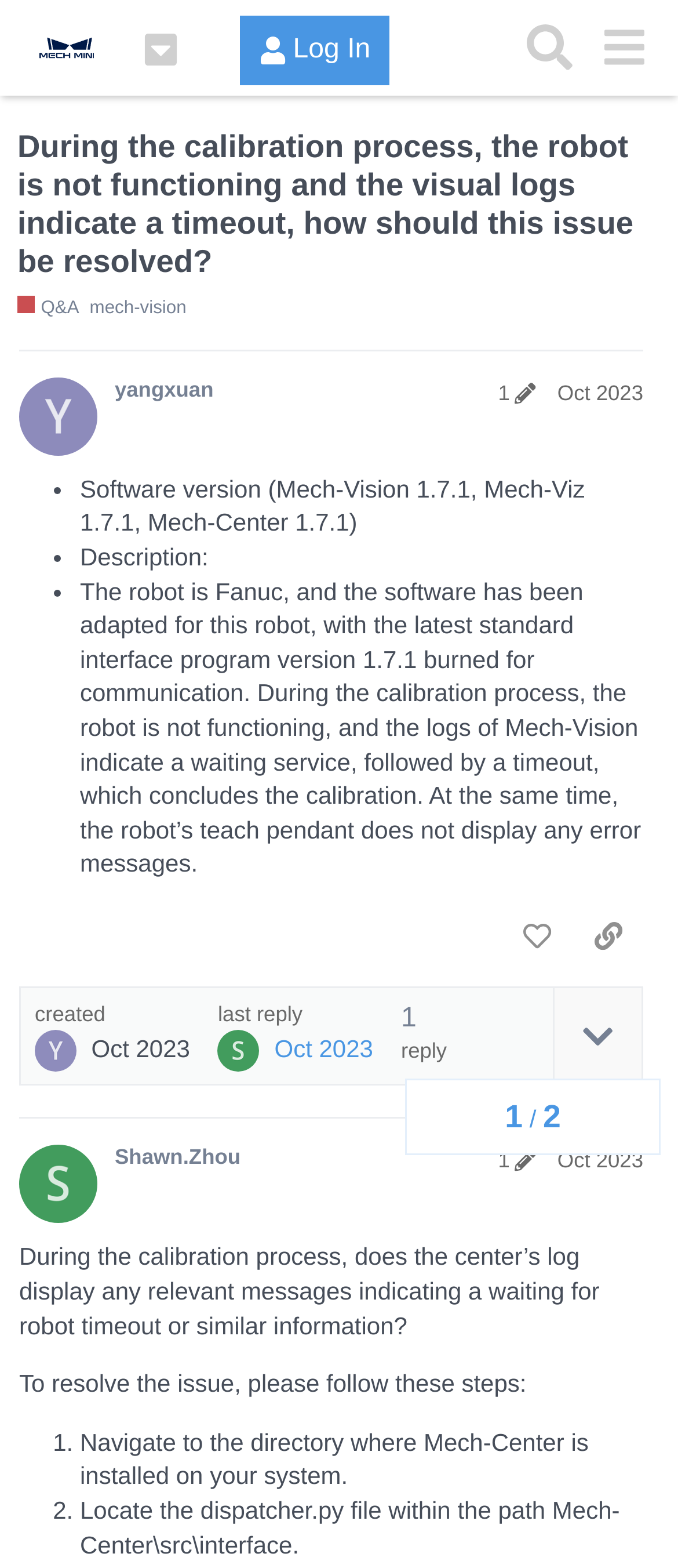Can you find the bounding box coordinates for the element to click on to achieve the instruction: "Like the post"?

[0.742, 0.578, 0.845, 0.618]